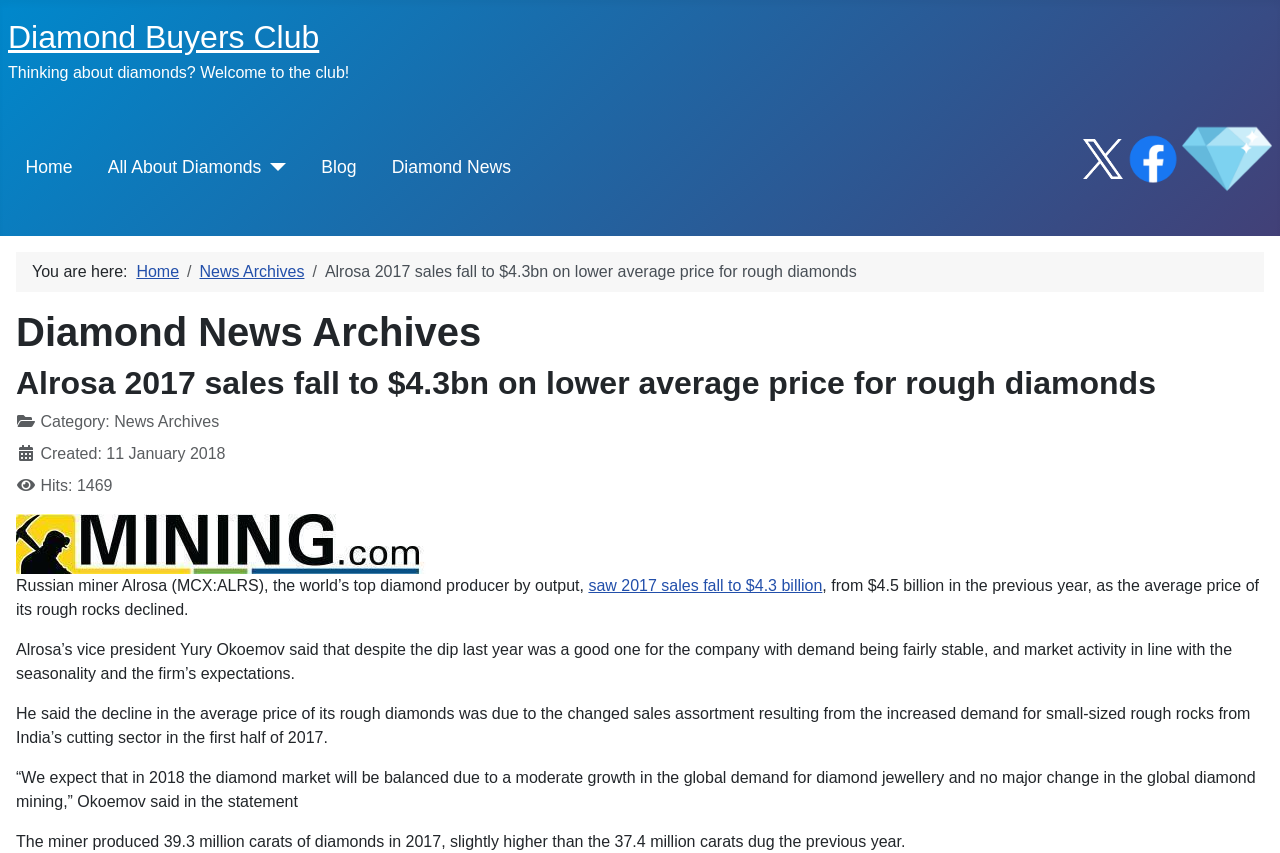Answer in one word or a short phrase: 
What was the sales value of Alrosa in 2017?

$4.3 billion